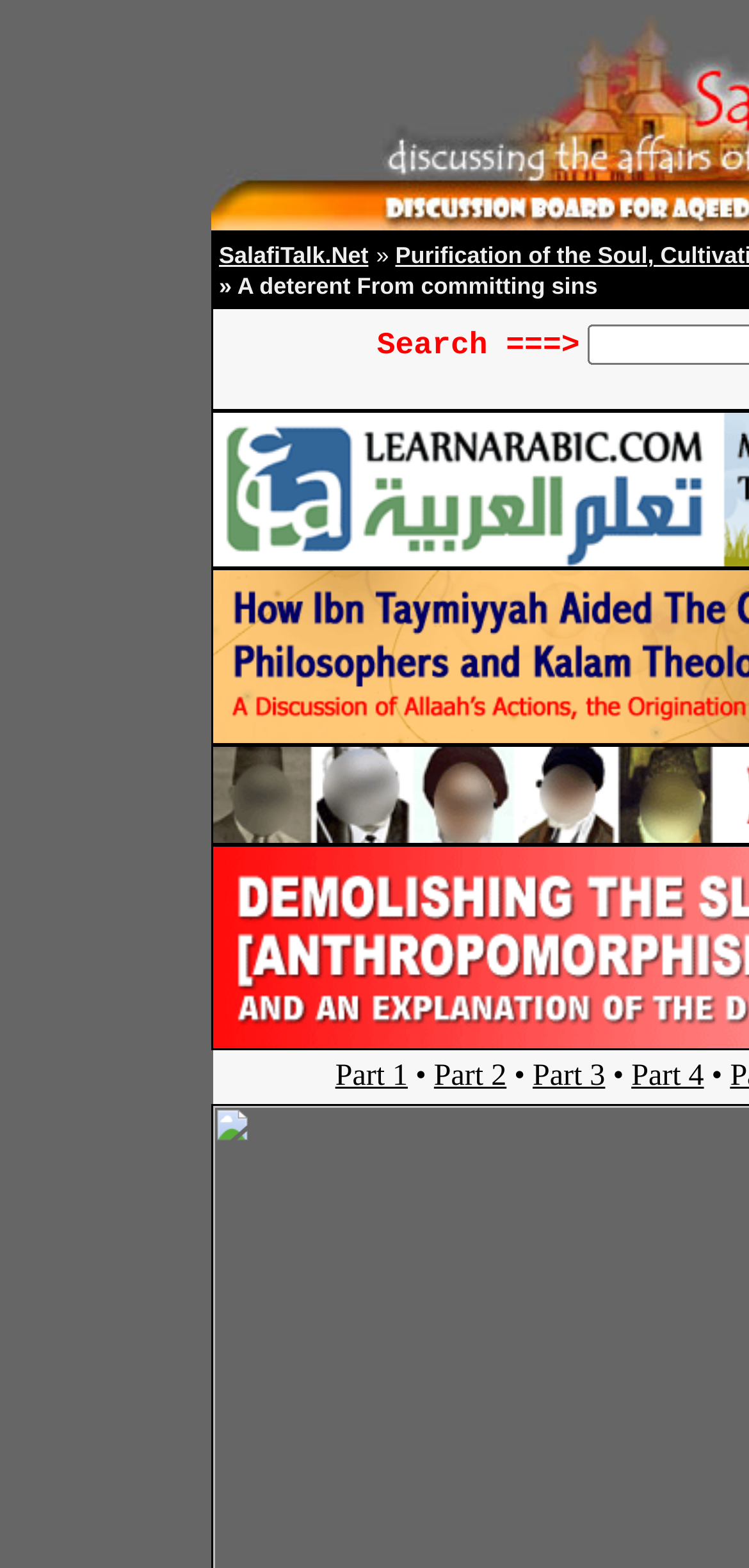From the webpage screenshot, identify the region described by Part 1. Provide the bounding box coordinates as (top-left x, top-left y, bottom-right x, bottom-right y), with each value being a floating point number between 0 and 1.

[0.448, 0.676, 0.544, 0.696]